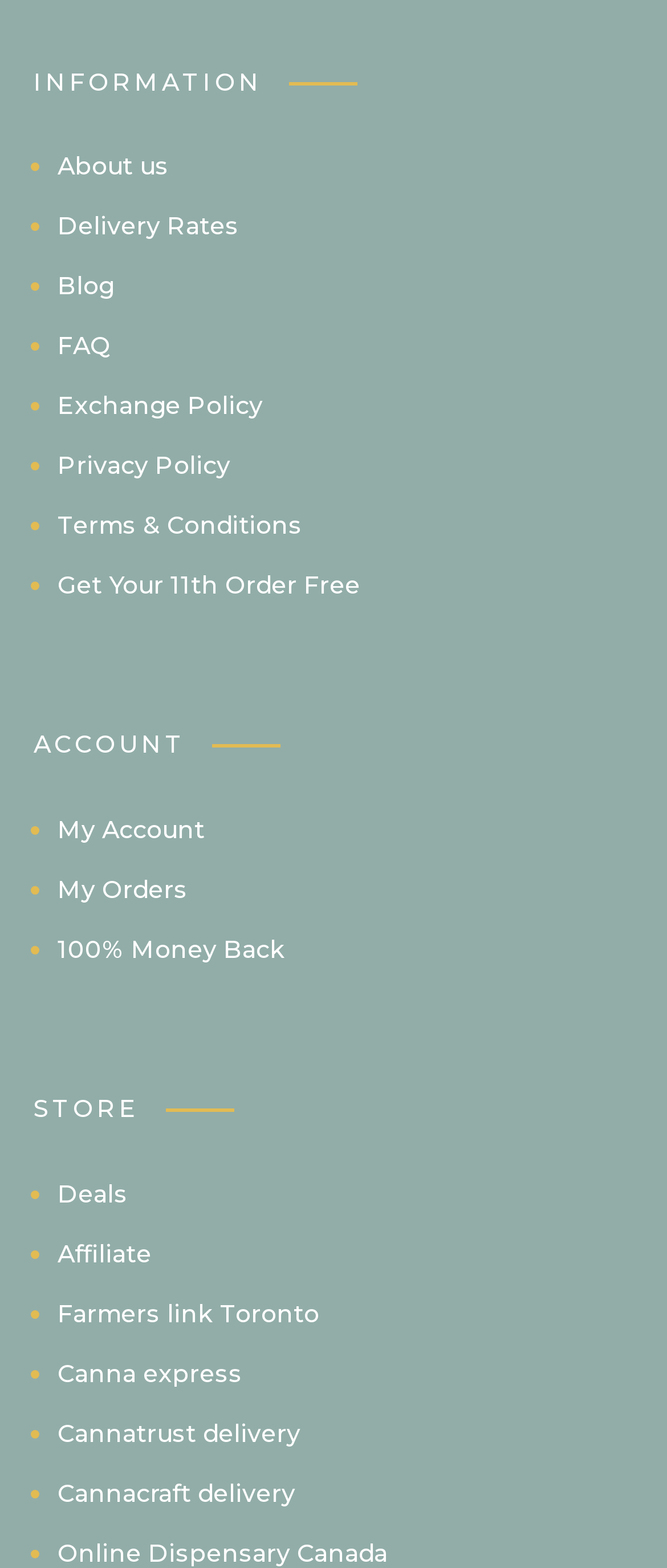Indicate the bounding box coordinates of the element that needs to be clicked to satisfy the following instruction: "Read the Blog". The coordinates should be four float numbers between 0 and 1, i.e., [left, top, right, bottom].

[0.086, 0.173, 0.171, 0.192]